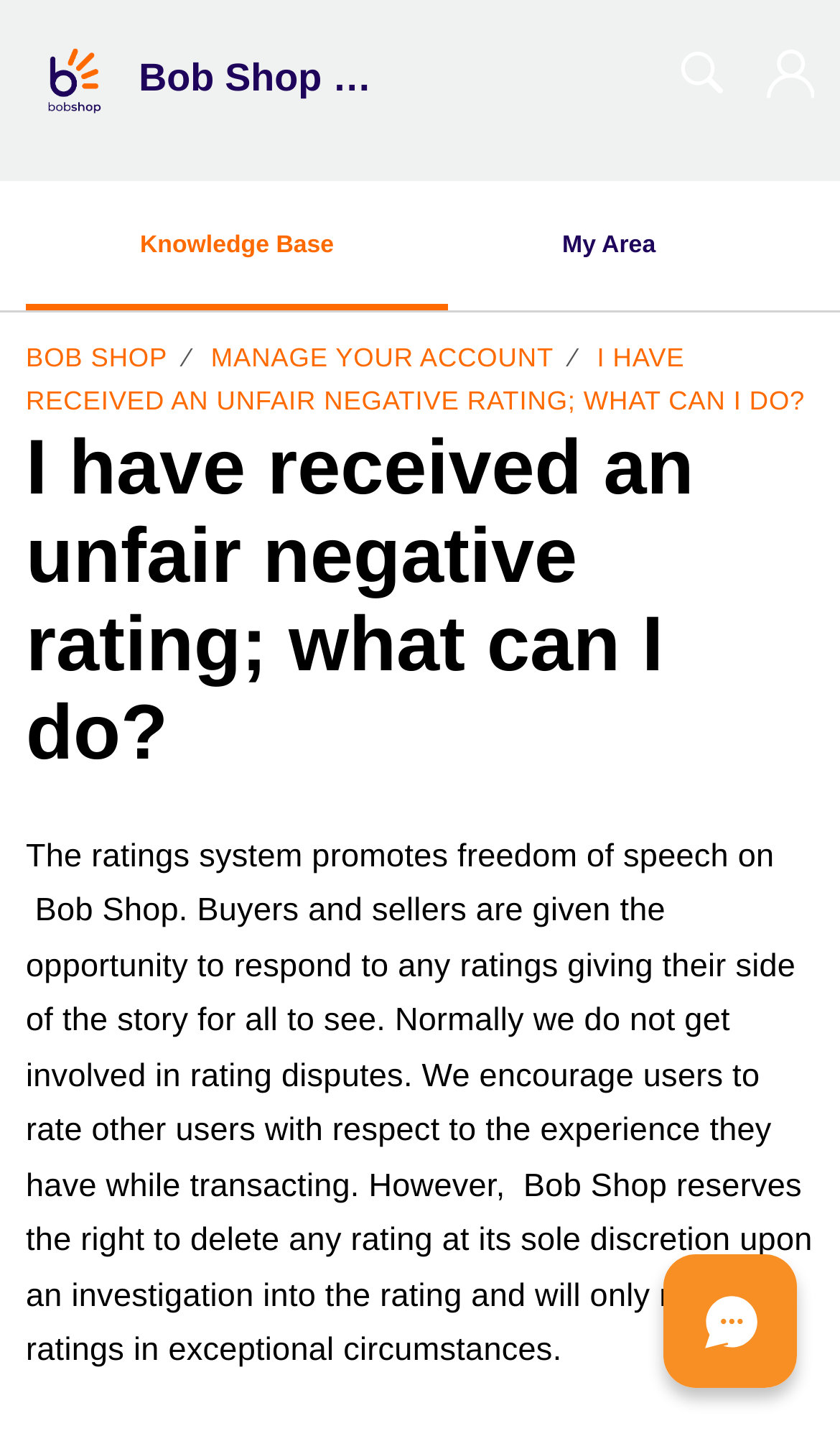Please determine the bounding box coordinates of the area that needs to be clicked to complete this task: 'Read more about unfair negative ratings'. The coordinates must be four float numbers between 0 and 1, formatted as [left, top, right, bottom].

[0.031, 0.295, 0.938, 0.542]